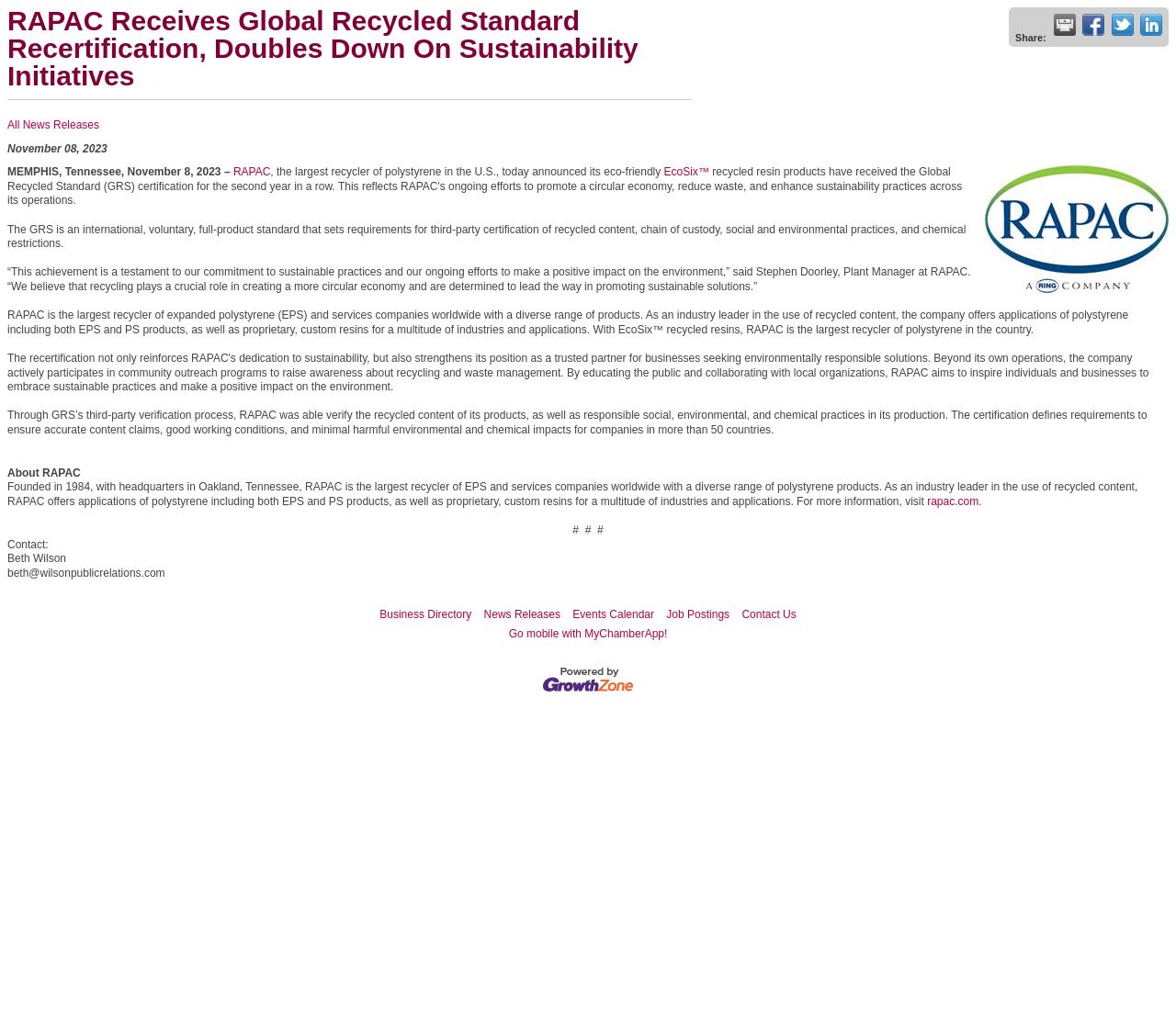Please identify the bounding box coordinates of the area that needs to be clicked to follow this instruction: "Print the news release".

[0.896, 0.014, 0.915, 0.035]